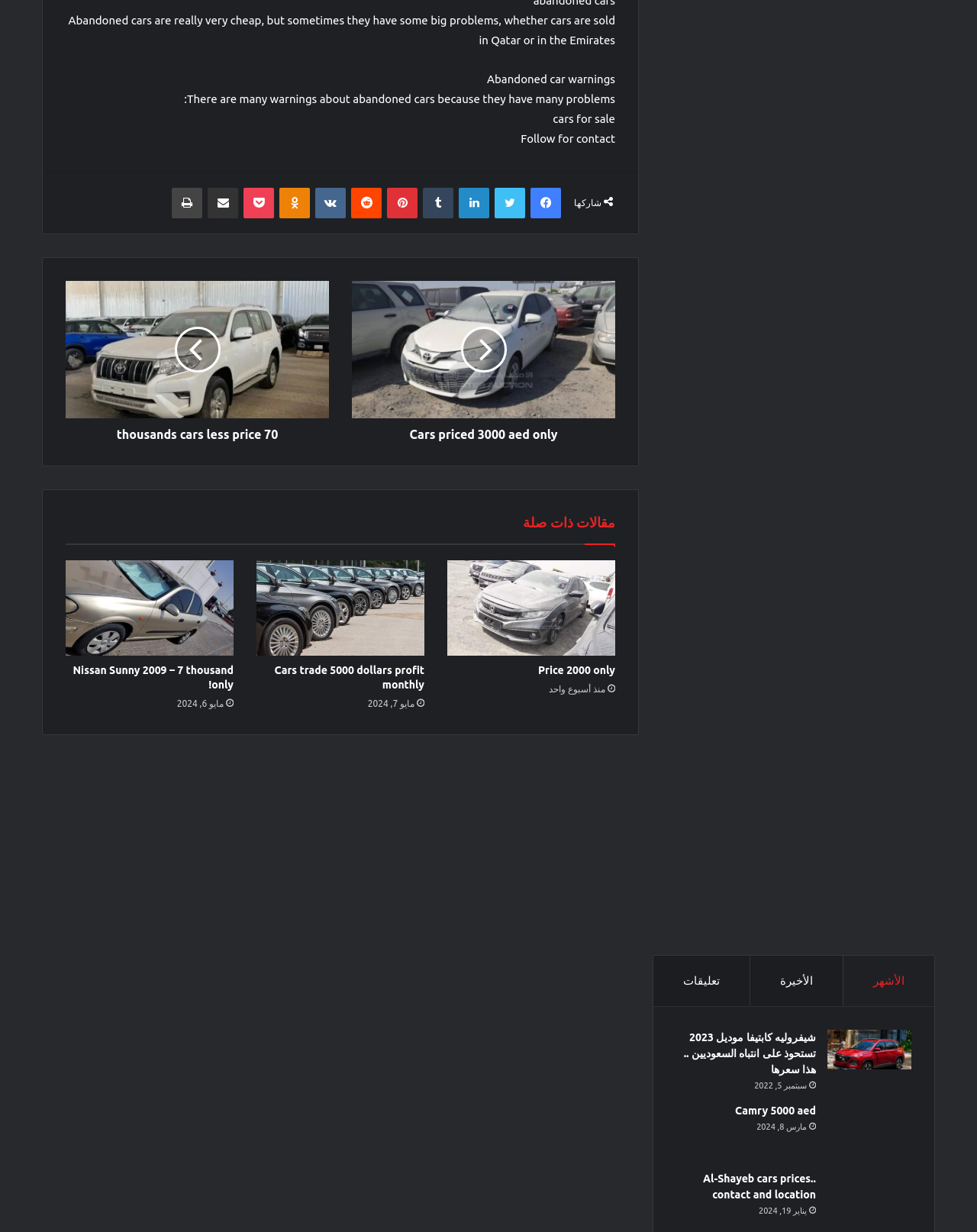With reference to the screenshot, provide a detailed response to the question below:
What is the purpose of the 'Follow for contact' text?

The static text element 'Follow for contact' is likely intended to encourage users to follow the seller's contact information, possibly to inquire about abandoned cars for sale.